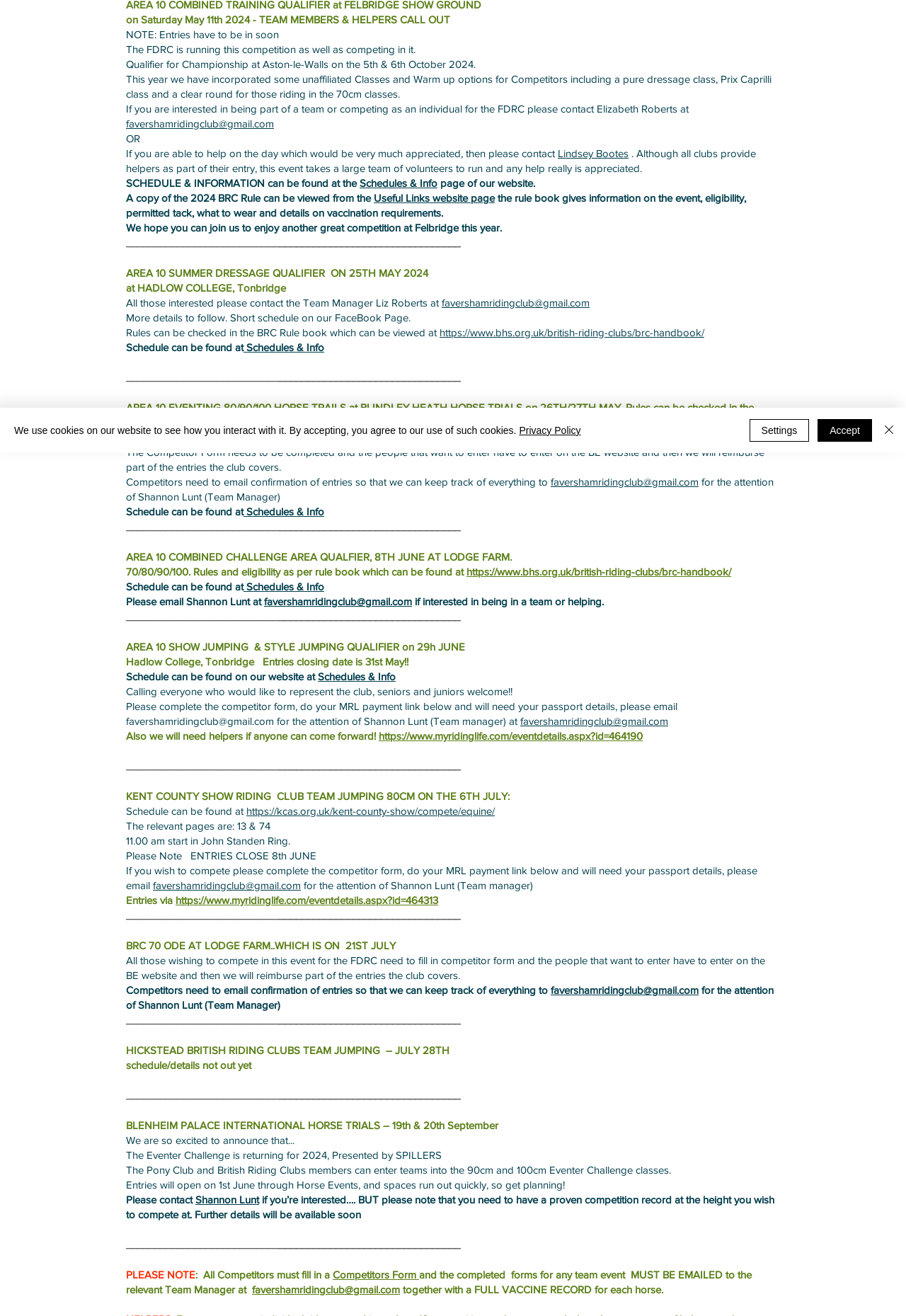Locate the bounding box coordinates of the UI element described by: "Schedules & Info". The bounding box coordinates should consist of four float numbers between 0 and 1, i.e., [left, top, right, bottom].

[0.269, 0.441, 0.358, 0.45]